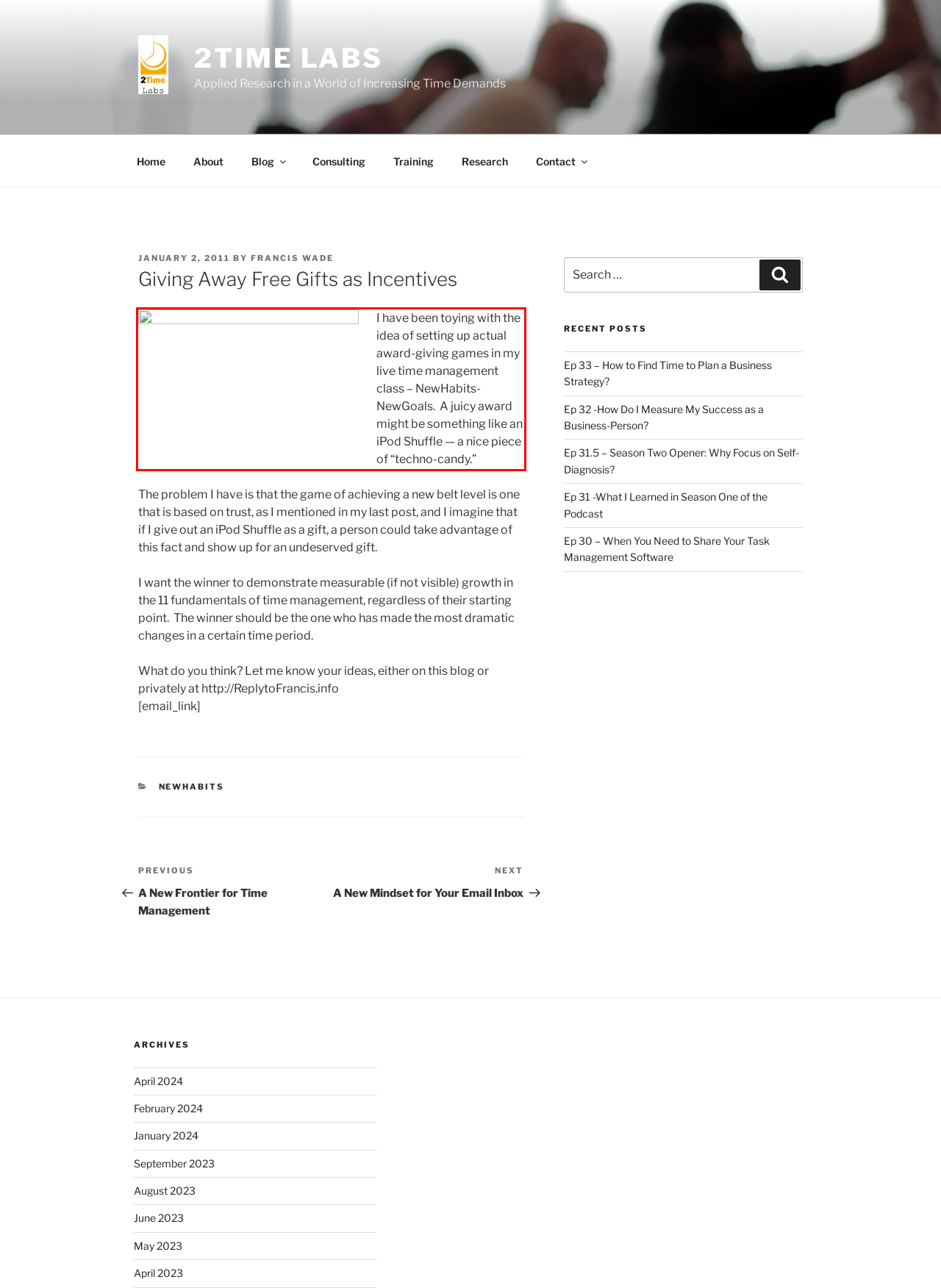Examine the webpage screenshot and use OCR to recognize and output the text within the red bounding box.

I have been toying with the idea of setting up actual award-giving games in my live time management class – NewHabits-NewGoals. A juicy award might be something like an iPod Shuffle — a nice piece of “techno-candy.”